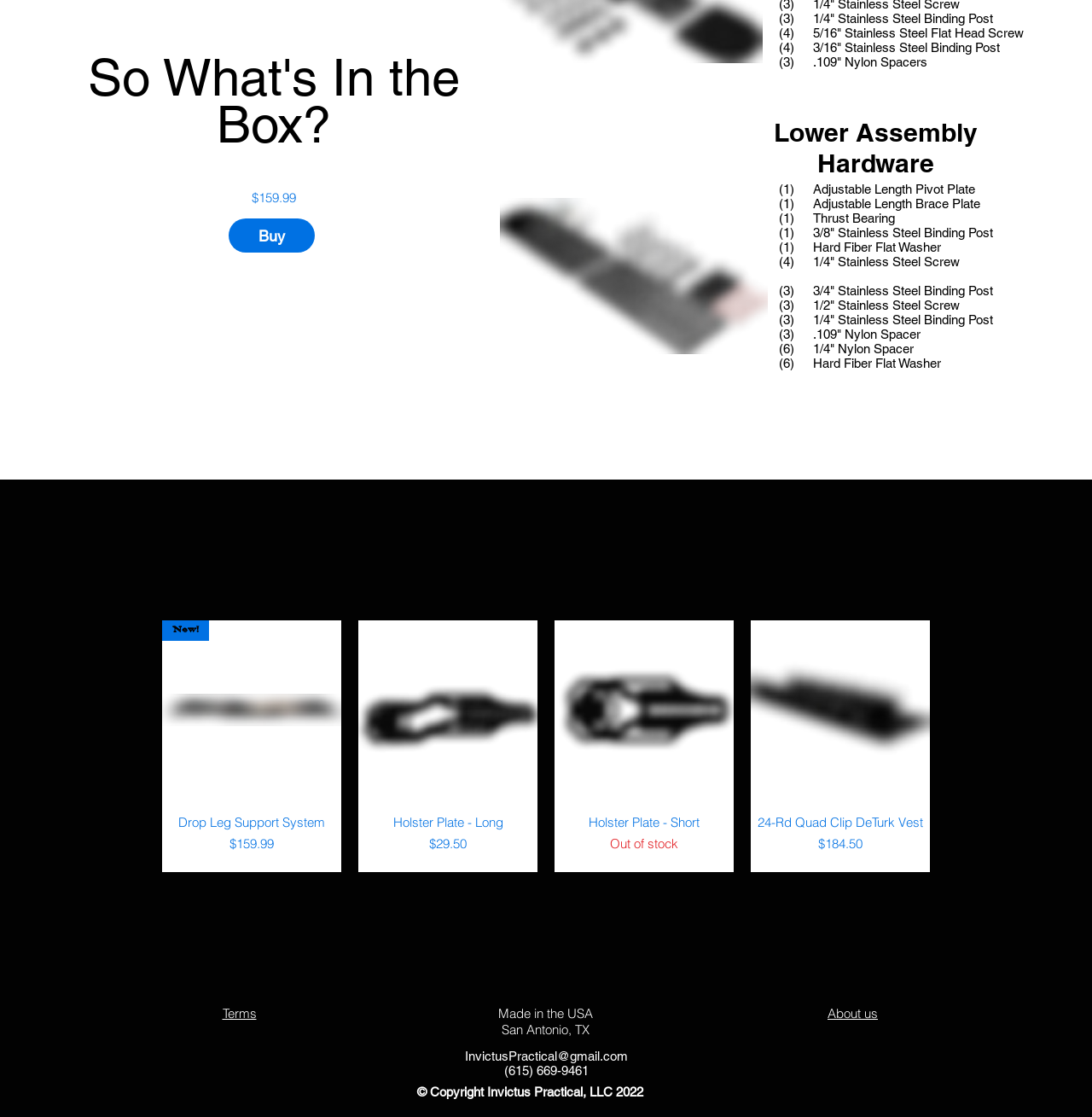Identify the bounding box coordinates of the element that should be clicked to fulfill this task: "View the 'Lower Assembly Hardware' details". The coordinates should be provided as four float numbers between 0 and 1, i.e., [left, top, right, bottom].

[0.674, 0.105, 0.929, 0.16]